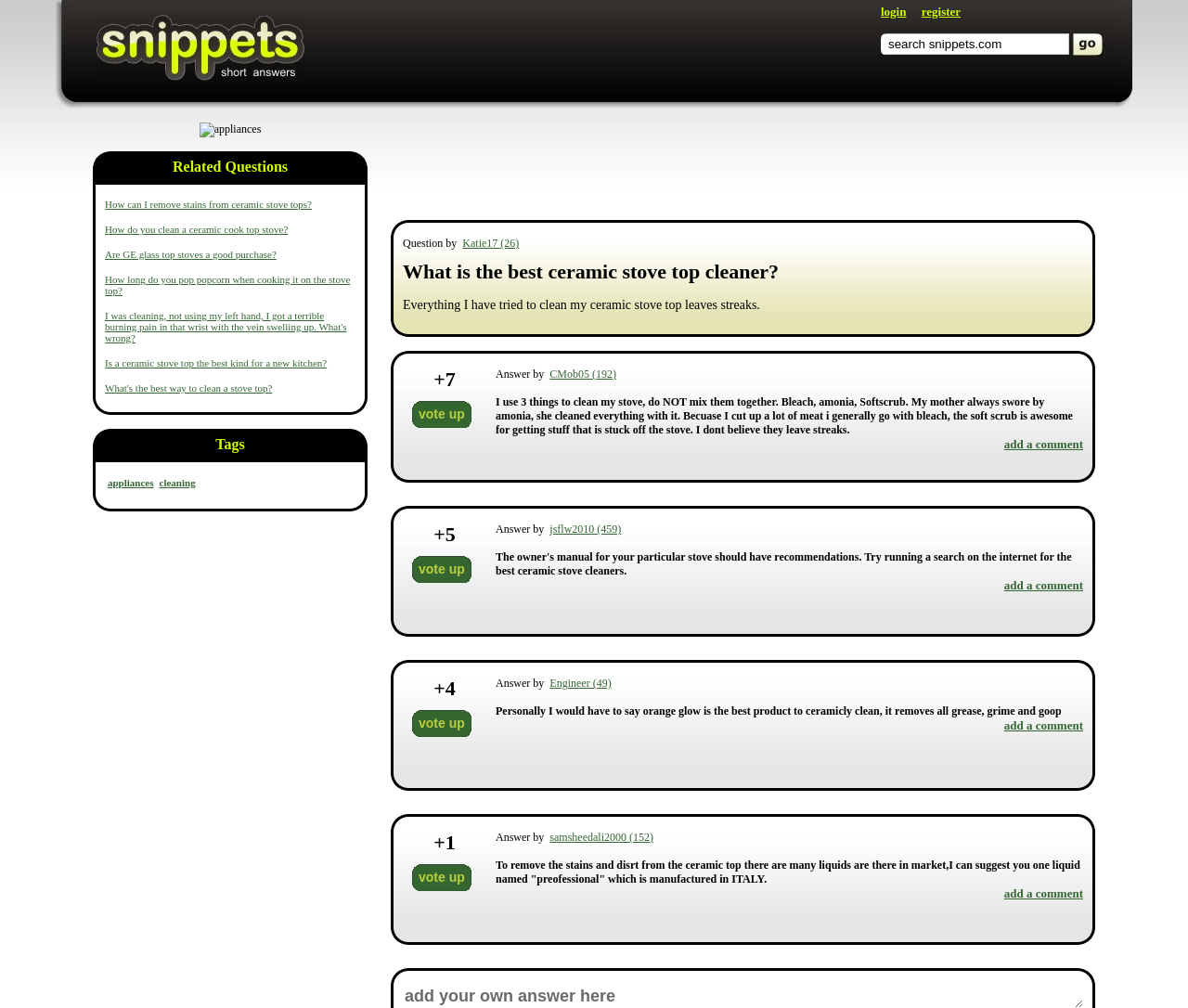What is the topic of the webpage?
Ensure your answer is thorough and detailed.

The webpage is about finding the best ceramic stove top cleaner, as indicated by the question 'What is the best ceramic stove top cleaner?' asked by Katie17.